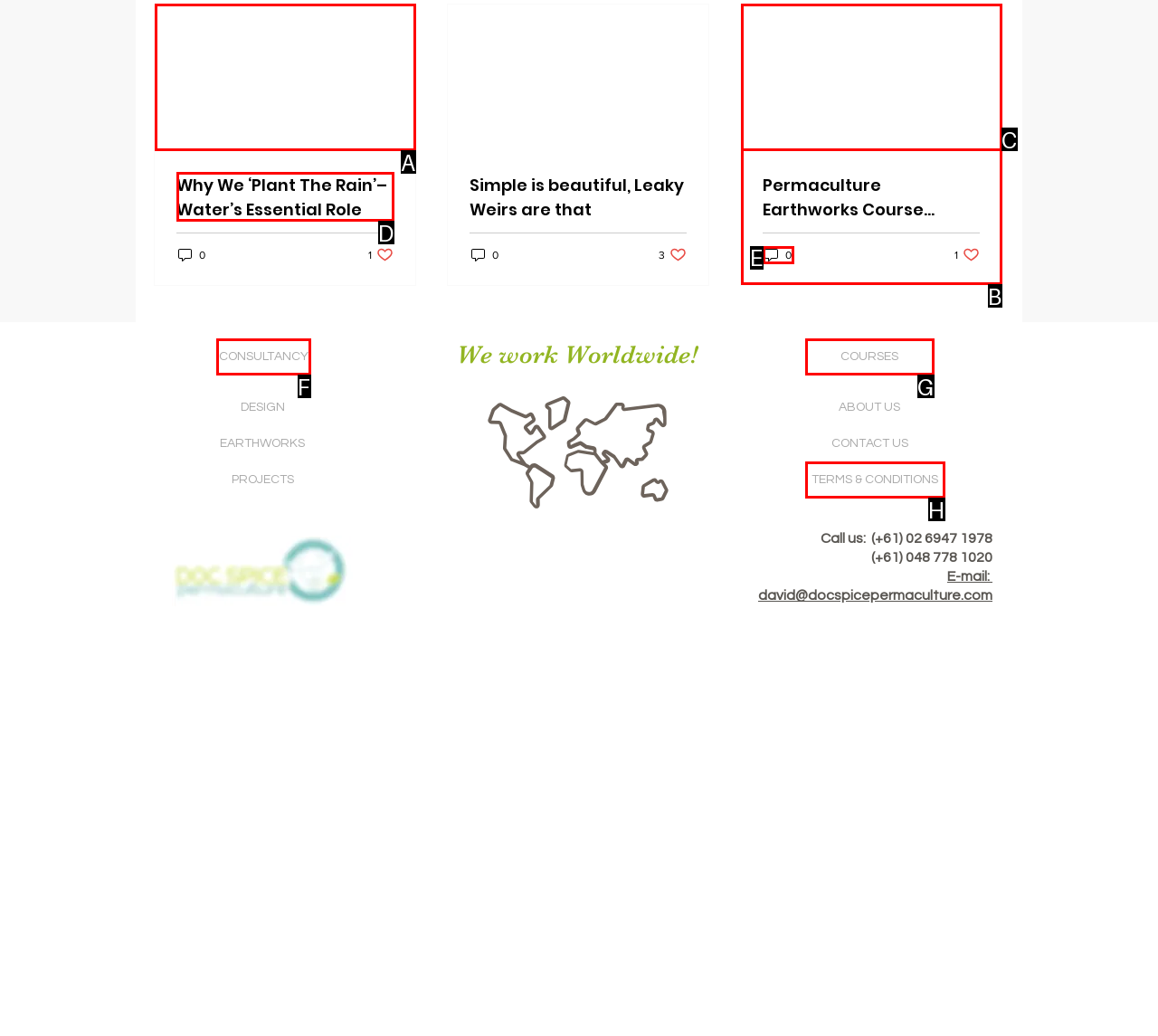Choose the HTML element that aligns with the description: CONSULTANCY. Indicate your choice by stating the letter.

F